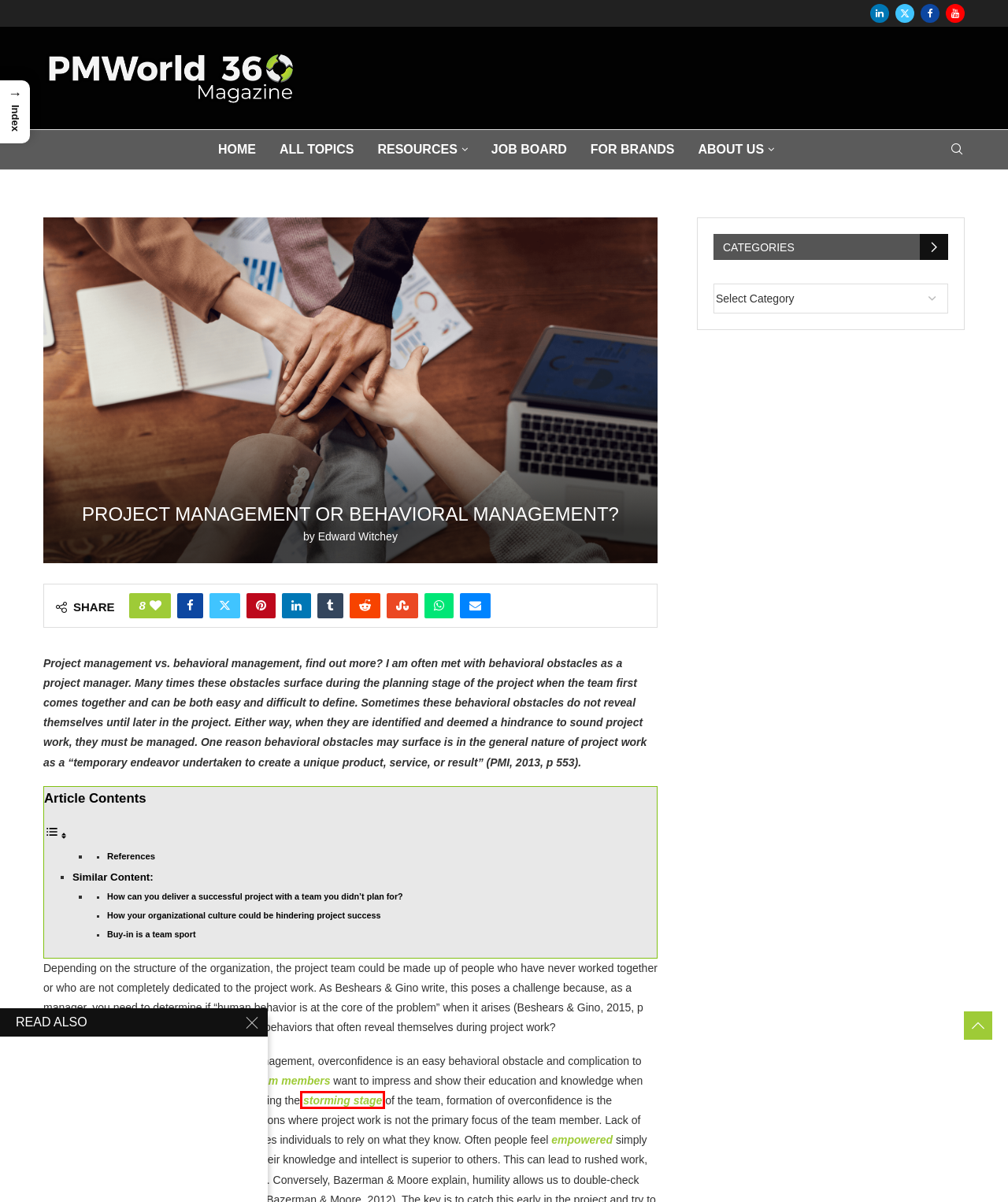You are provided with a screenshot of a webpage that includes a red rectangle bounding box. Please choose the most appropriate webpage description that matches the new webpage after clicking the element within the red bounding box. Here are the candidates:
A. Resolving interdepartmental conflict: Tips for project managers
B. All Topics | Project Management | PMWorld 360 Magazine
C. Empowering your project portfolio: What is empowerment?
D. Best Project Management Templates, eBooks and Resources
E. Project Management Articles, Blogs, Templates, Resources
F. Project Management Advertising or Content Marketing
G. Project Management Job Board | By PMWorld 360 Magazine
H. Edward Witchey, Author at PMWorld 360 Magazine

A